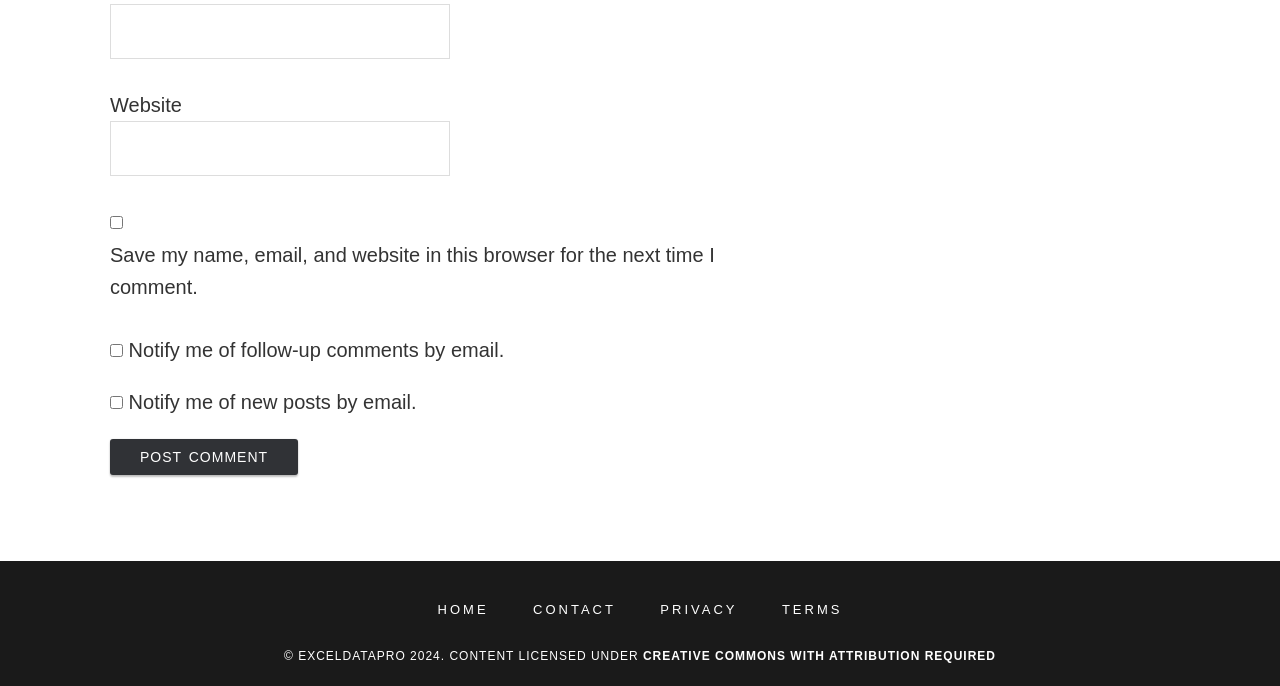Find the bounding box coordinates for the element described here: "parent_node: Email * aria-describedby="email-notes" name="email"".

[0.086, 0.006, 0.352, 0.086]